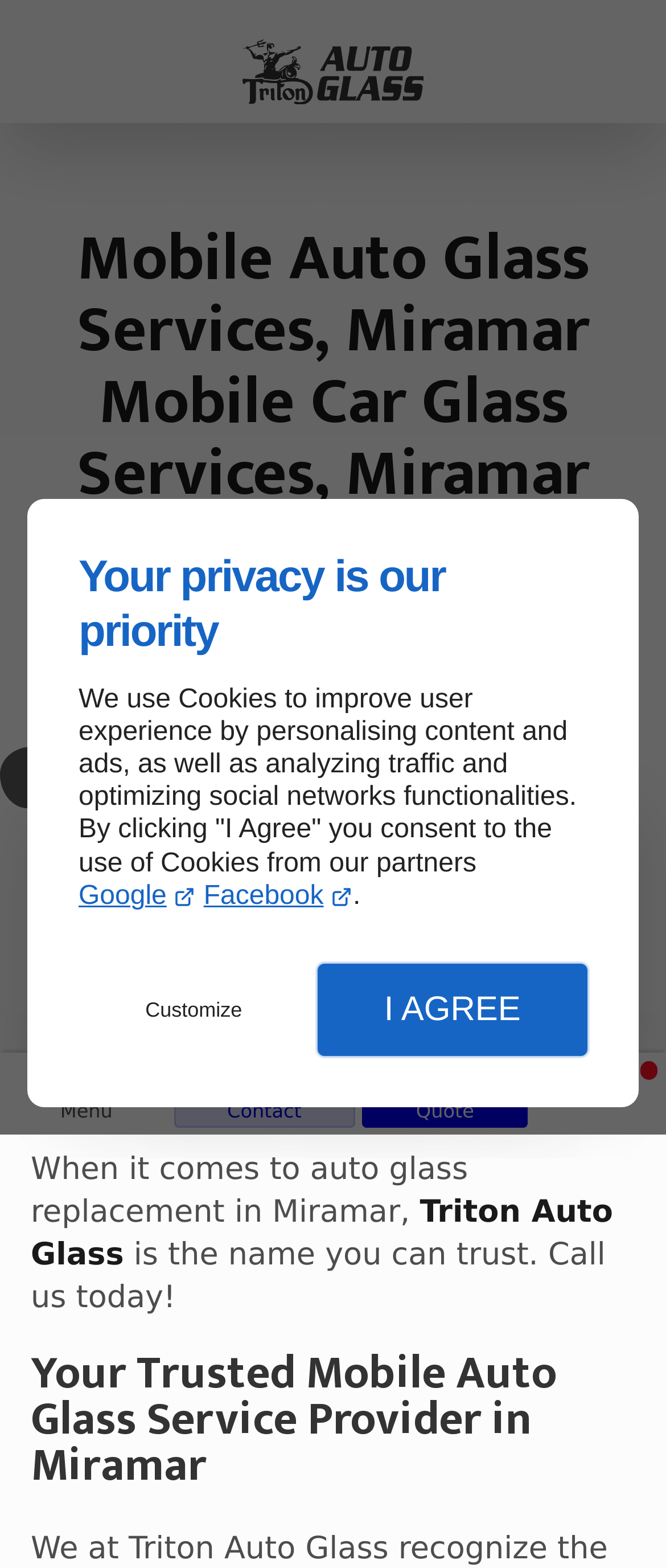Please identify the bounding box coordinates of the element's region that should be clicked to execute the following instruction: "Open contact information". The bounding box coordinates must be four float numbers between 0 and 1, i.e., [left, top, right, bottom].

[0.261, 0.676, 0.533, 0.719]